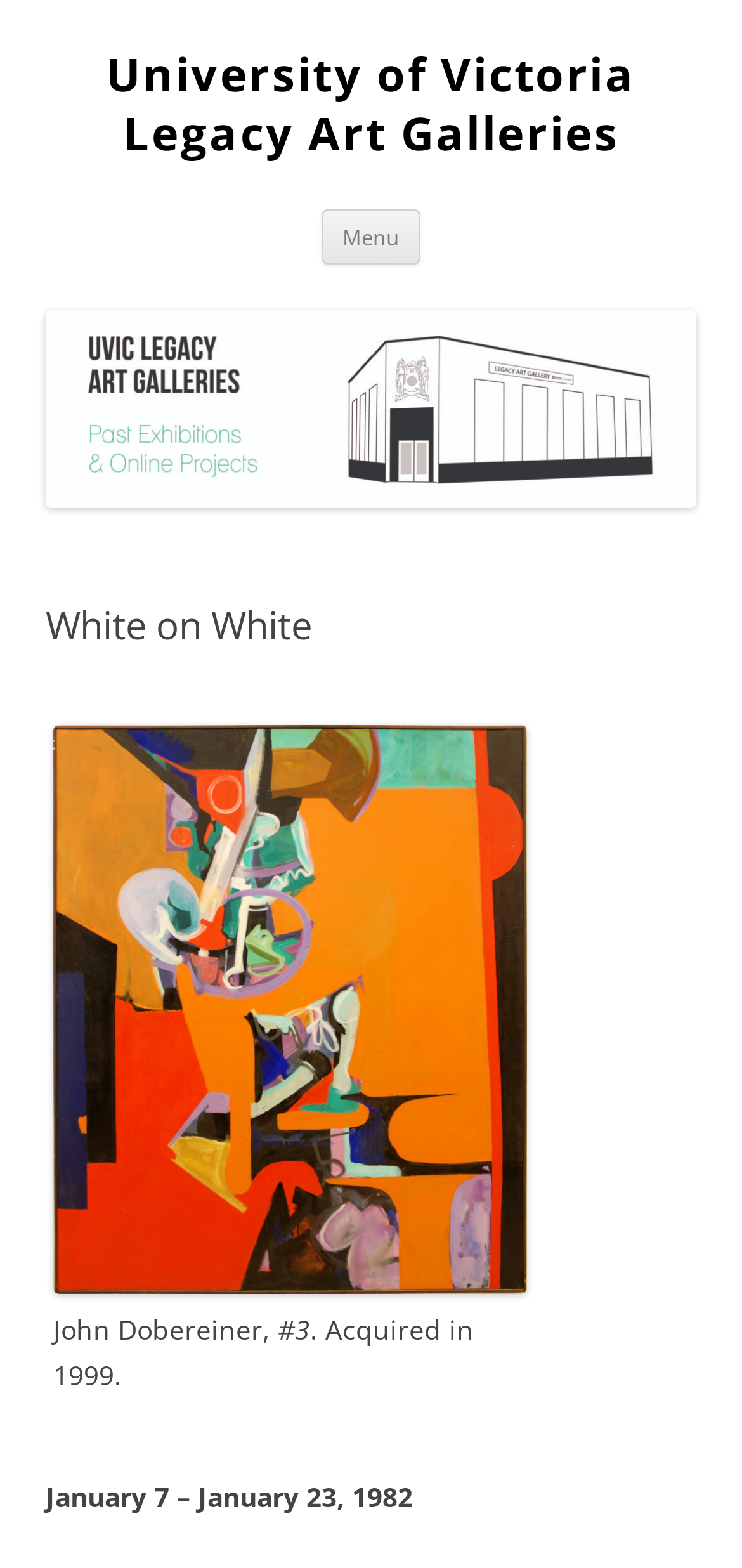Give a detailed account of the webpage, highlighting key information.

The webpage is about an art exhibition titled "White on White" at the University of Victoria Legacy Art Galleries. At the top left of the page, there is a heading with the name of the art galleries. Below it, there is a link with the same name, which is likely a logo or a navigation element. 

To the right of the logo, there is a button labeled "Menu". Next to the menu button, there is a link labeled "Skip to content", which allows users to bypass the navigation menu and go directly to the main content.

Below the logo and menu, there is an image that spans almost the entire width of the page, with a heading "White on White" on top of it. The image is likely a representation of the art exhibition.

Underneath the image, there is a description list that provides details about the exhibition. The list contains a term with a link to an artwork by John Dobereiner, accompanied by an image of the artwork. The link also includes information about the artwork, such as the acquisition date.

To the right of the description list, there is a static text element that displays the exhibition dates, "January 7 – January 23, 1982".